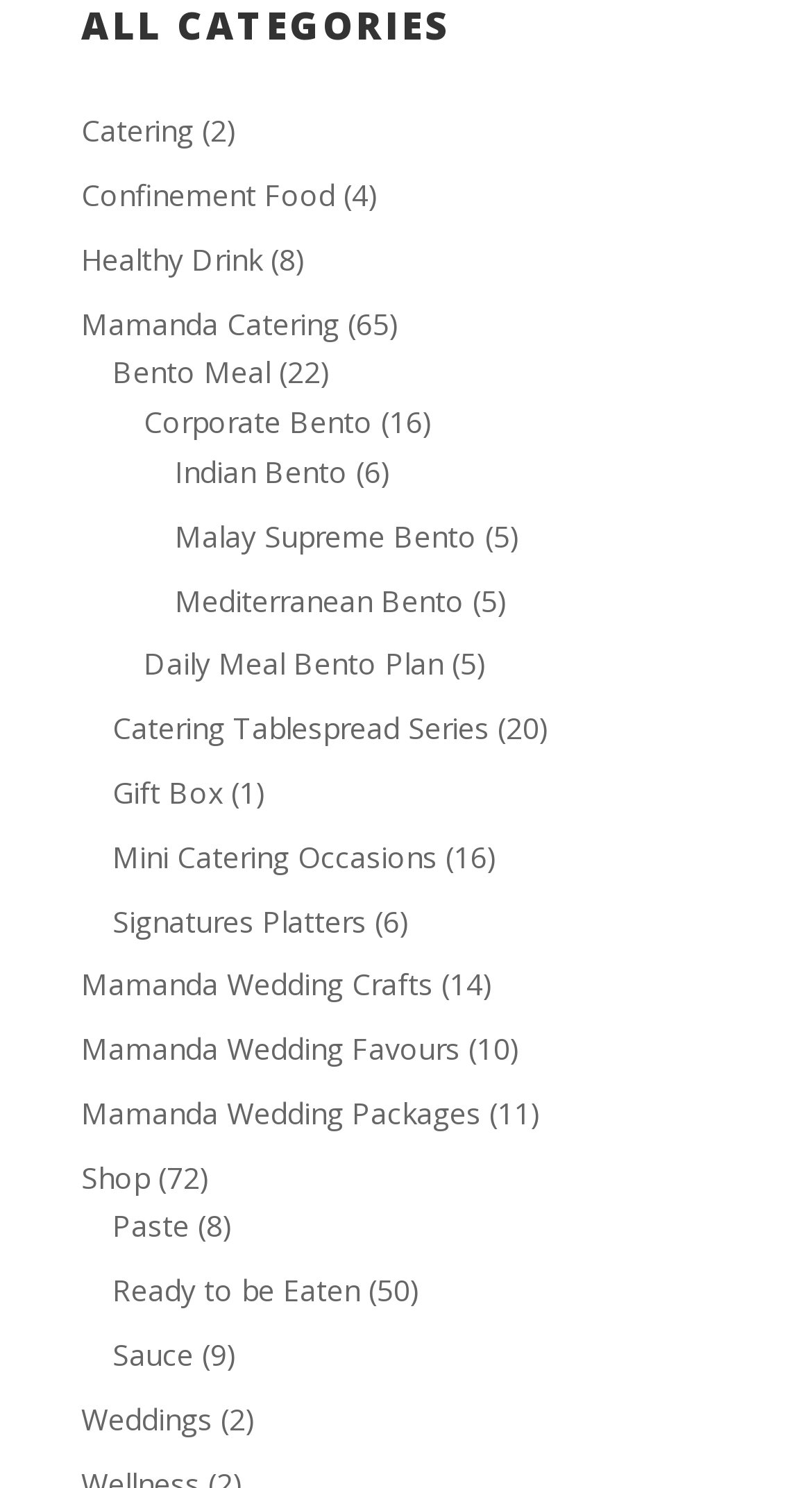How many products are in the 'Bento Meal' category?
Give a detailed response to the question by analyzing the screenshot.

I found the link 'Bento Meal' and looked at the adjacent StaticText element, which says '22 products'.